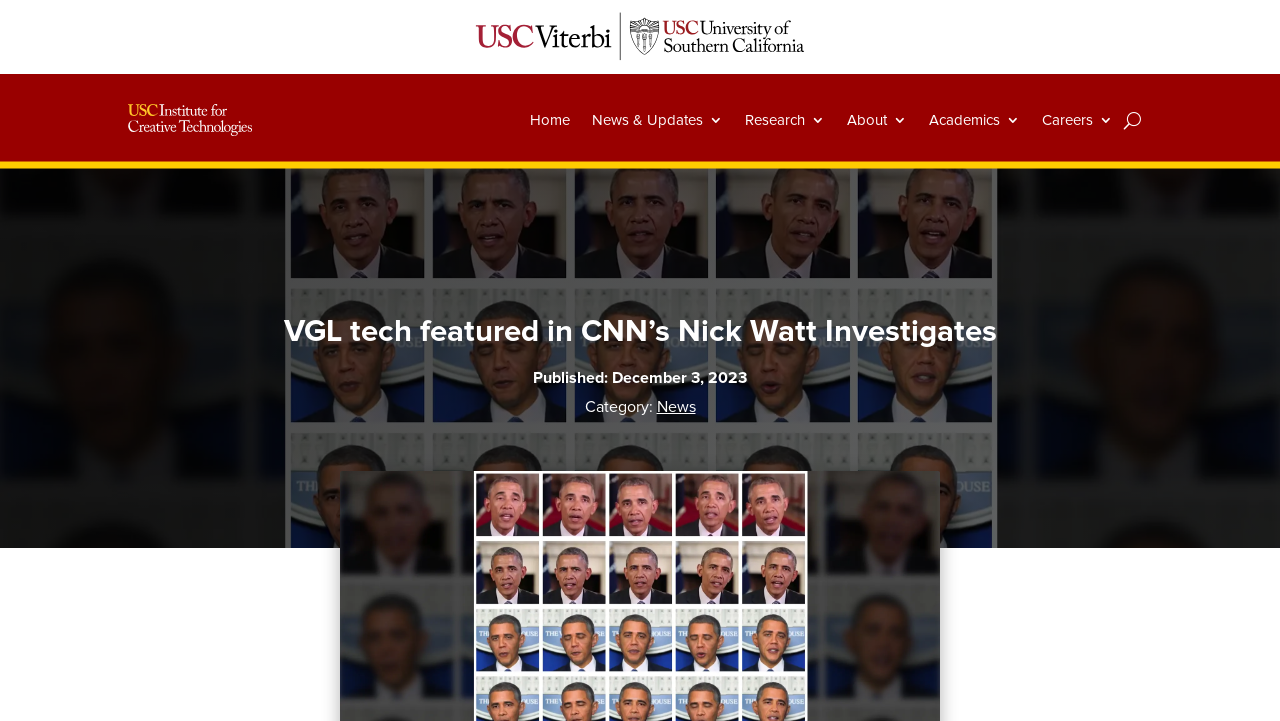How many logos are displayed?
From the details in the image, provide a complete and detailed answer to the question.

I saw two logo images, one is 'USC Shield with USC Viterbi Logo' and the other is 'USC ICT Logo'. There are 2 logos displayed on the webpage.